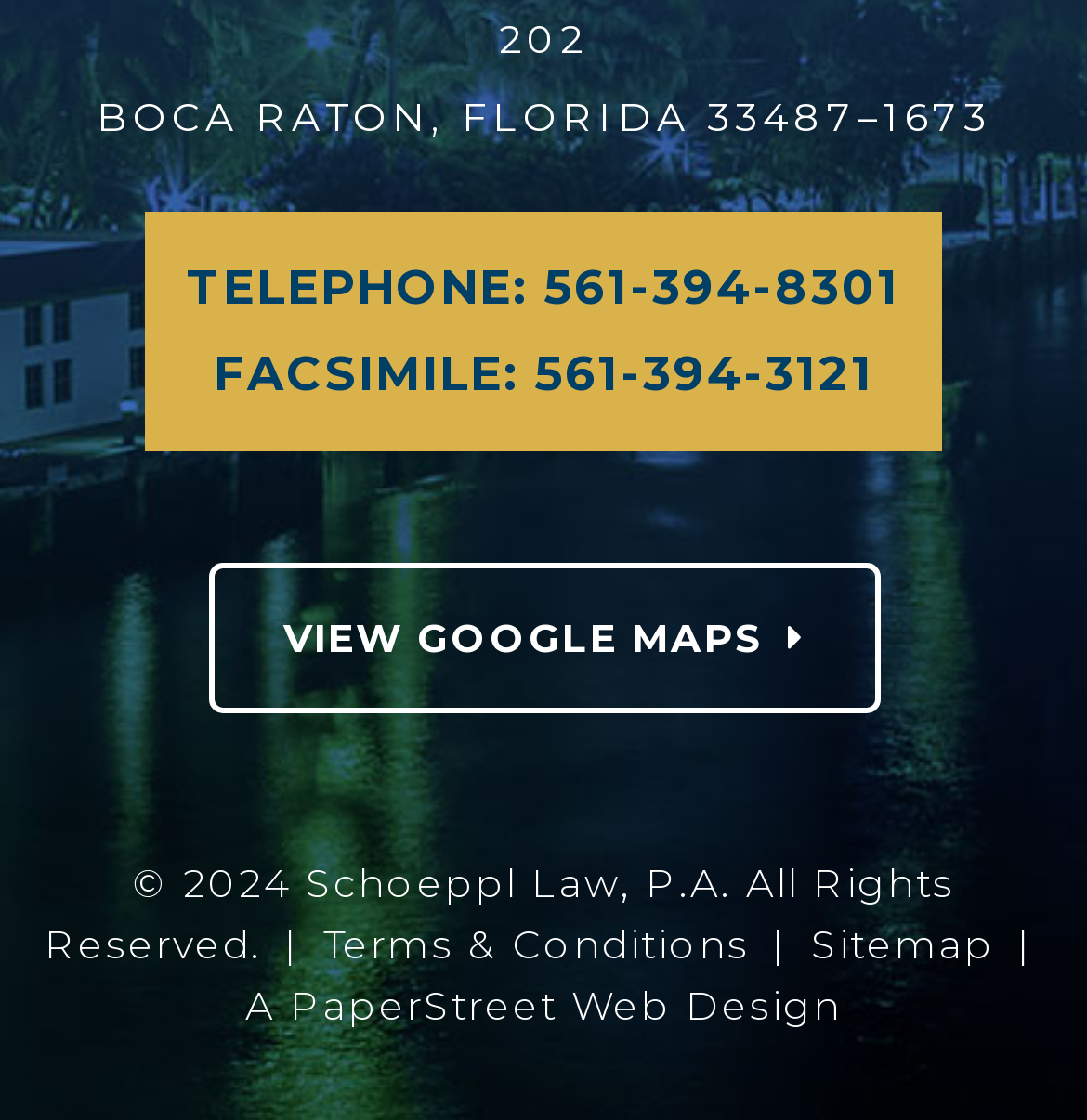What is the year of copyright for the law firm's website?
Please provide a single word or phrase based on the screenshot.

2024